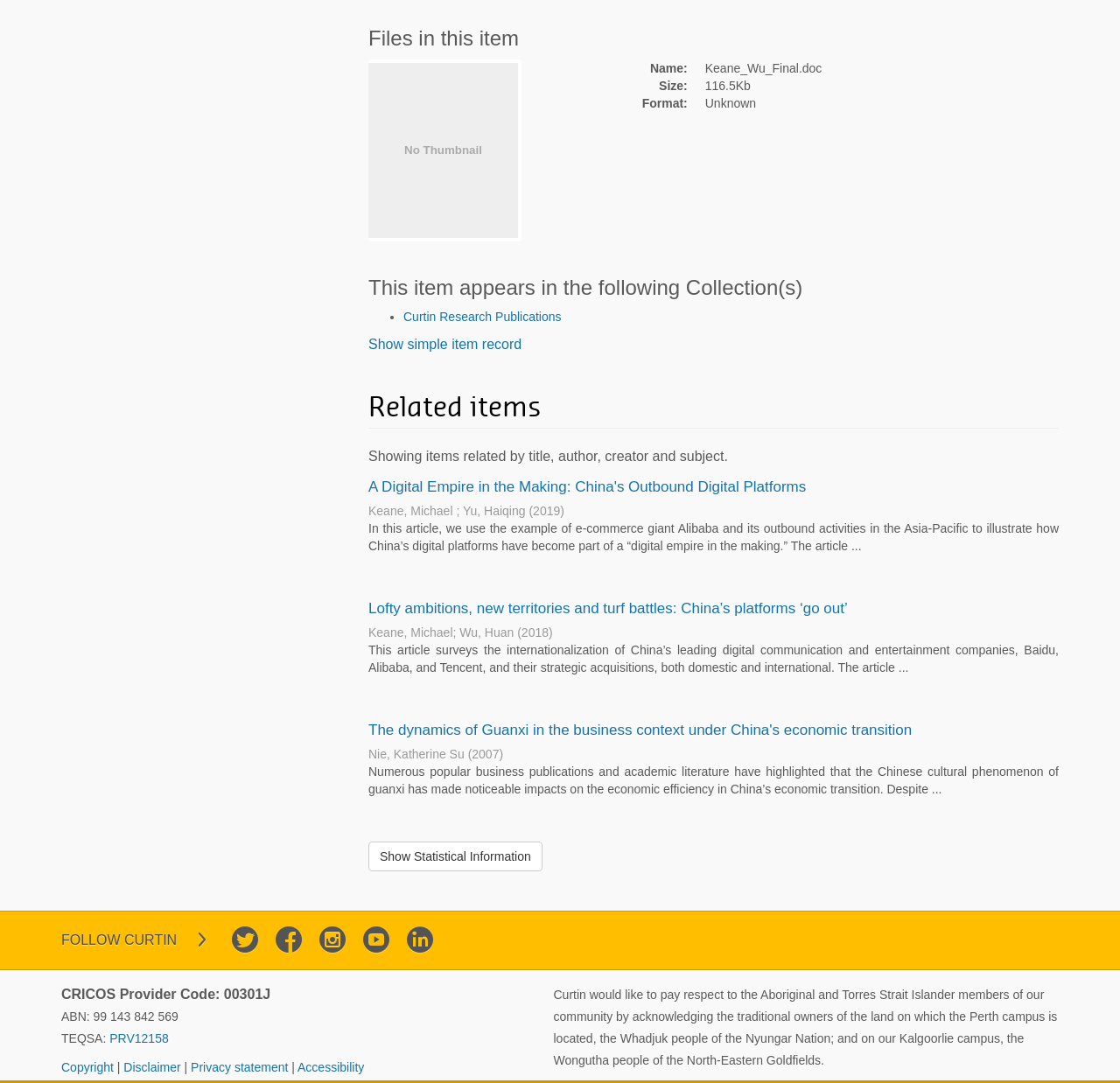Please respond to the question using a single word or phrase:
What is the CRICOS Provider Code?

00301J